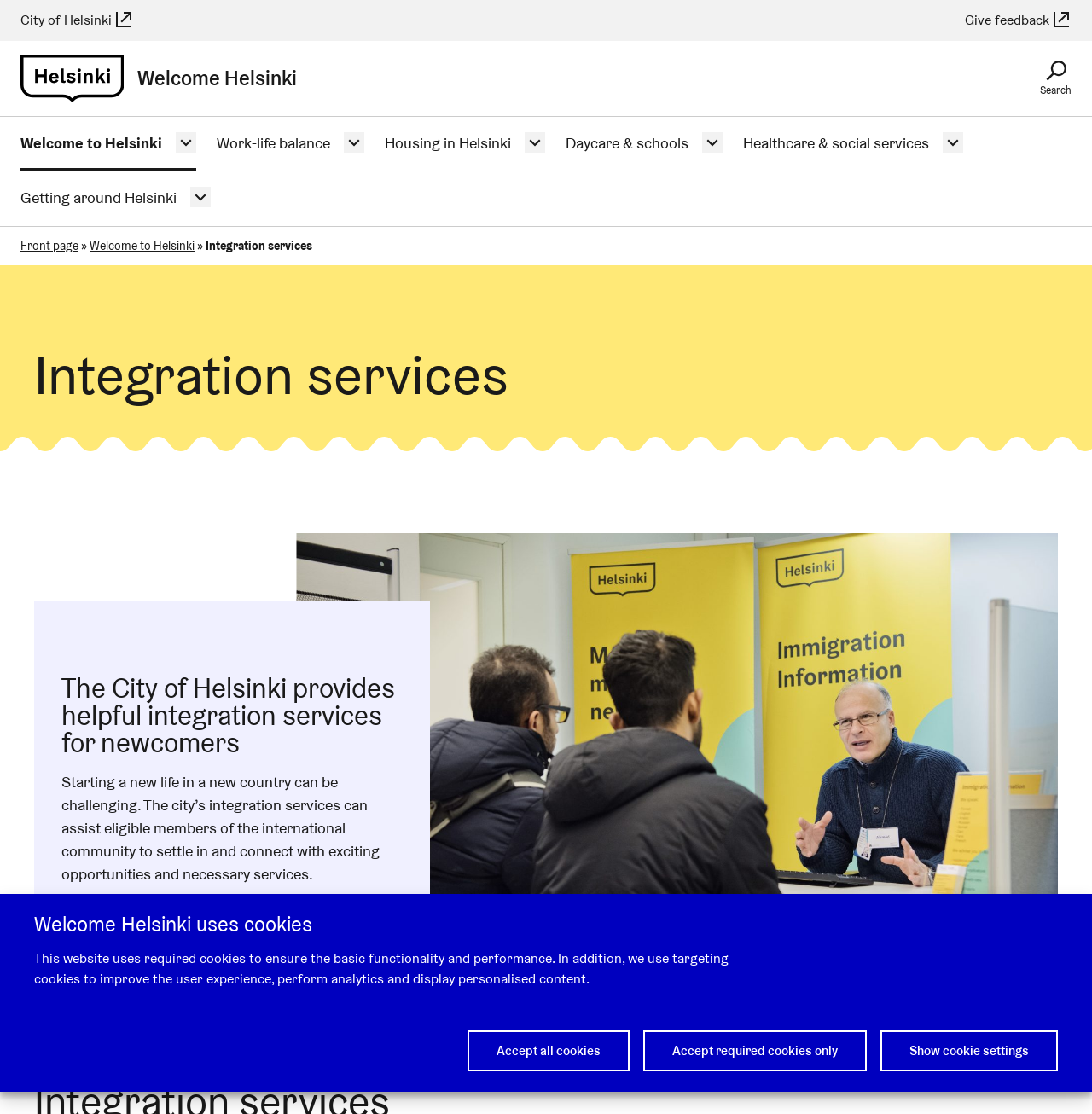Give a concise answer using one word or a phrase to the following question:
What is the topic of the section on the webpage?

Integration services